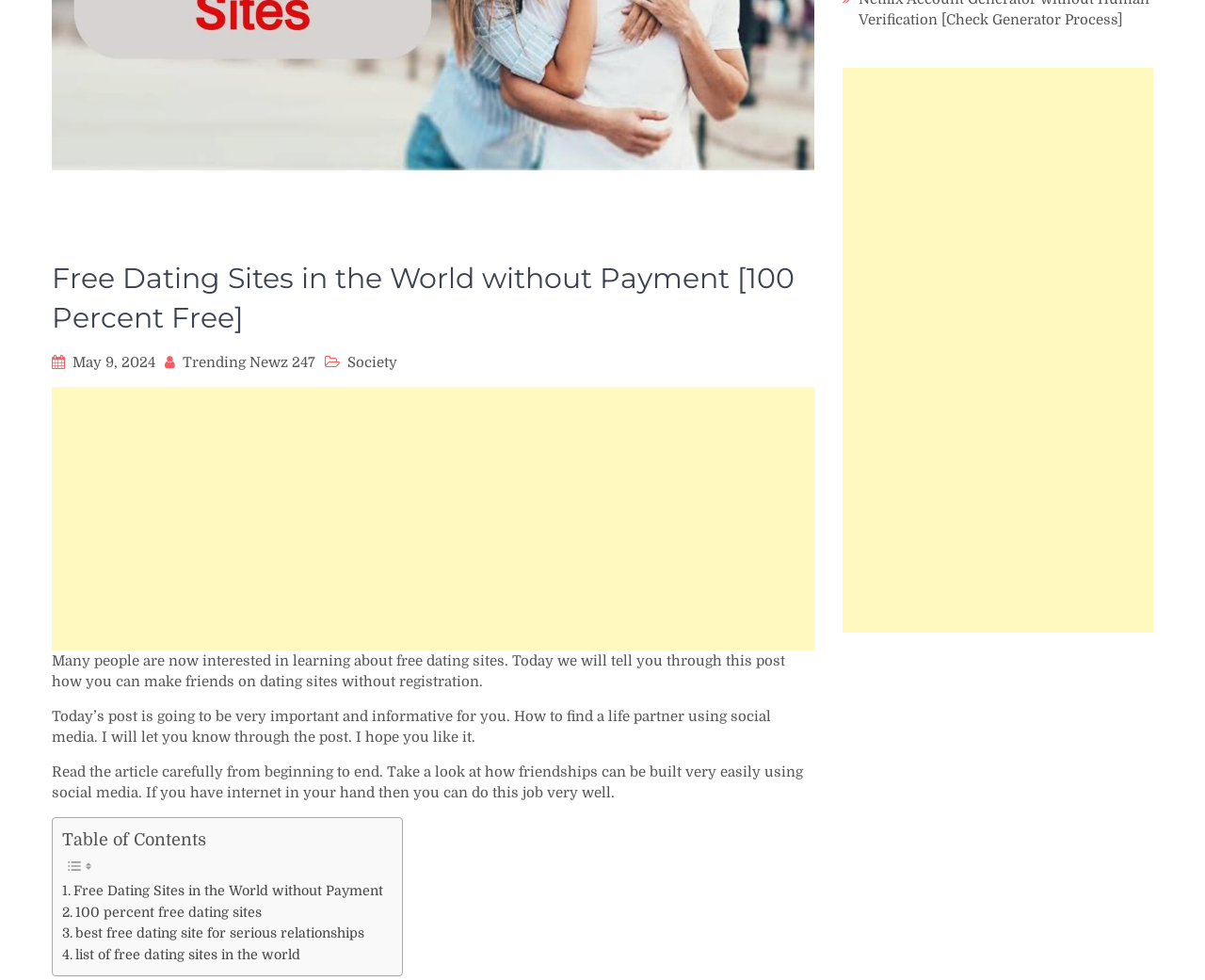Using the description "Society", locate and provide the bounding box of the UI element.

[0.288, 0.361, 0.33, 0.378]